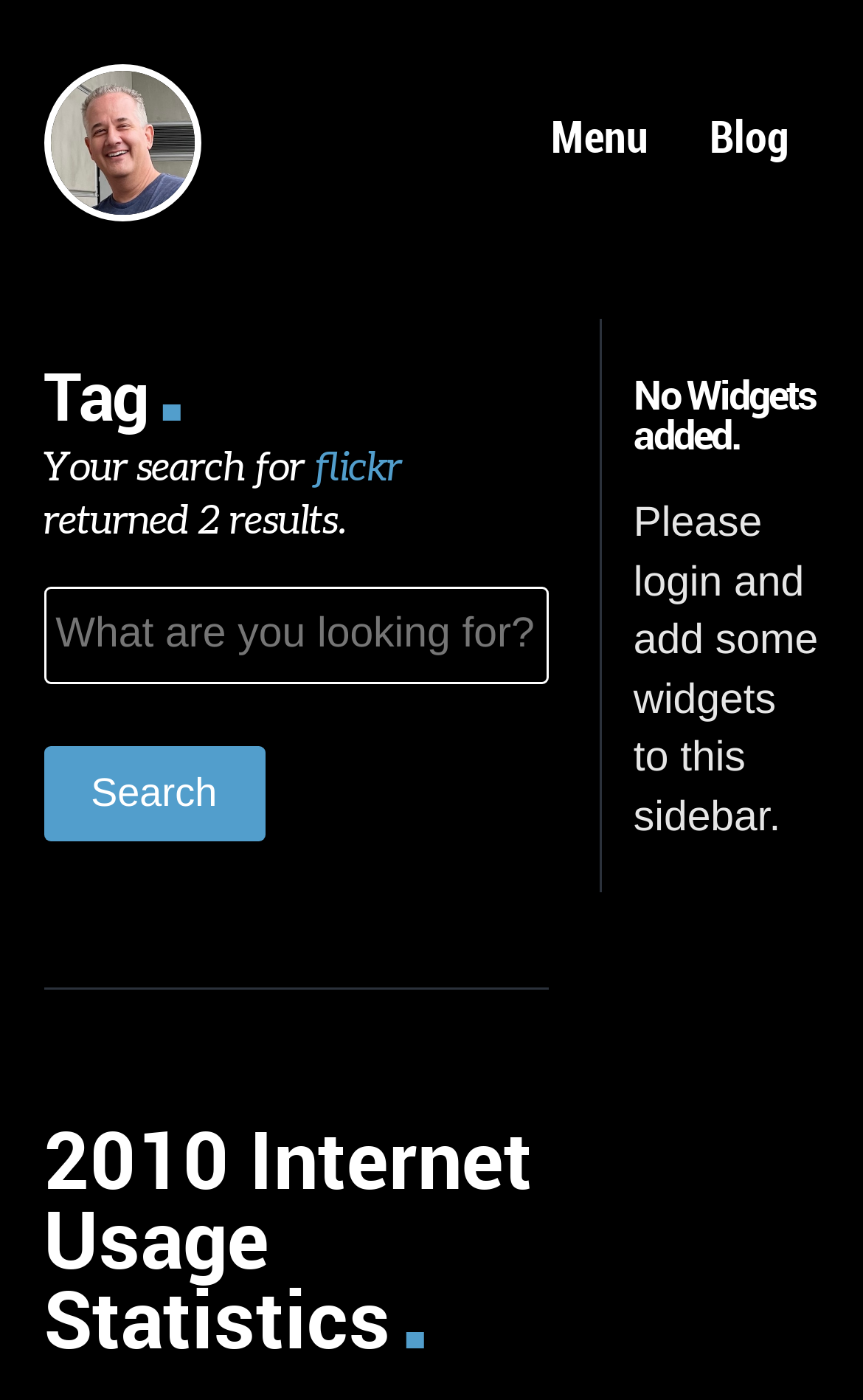Using the description: "title="Go to home page"", identify the bounding box of the corresponding UI element in the screenshot.

[0.05, 0.062, 0.232, 0.158]